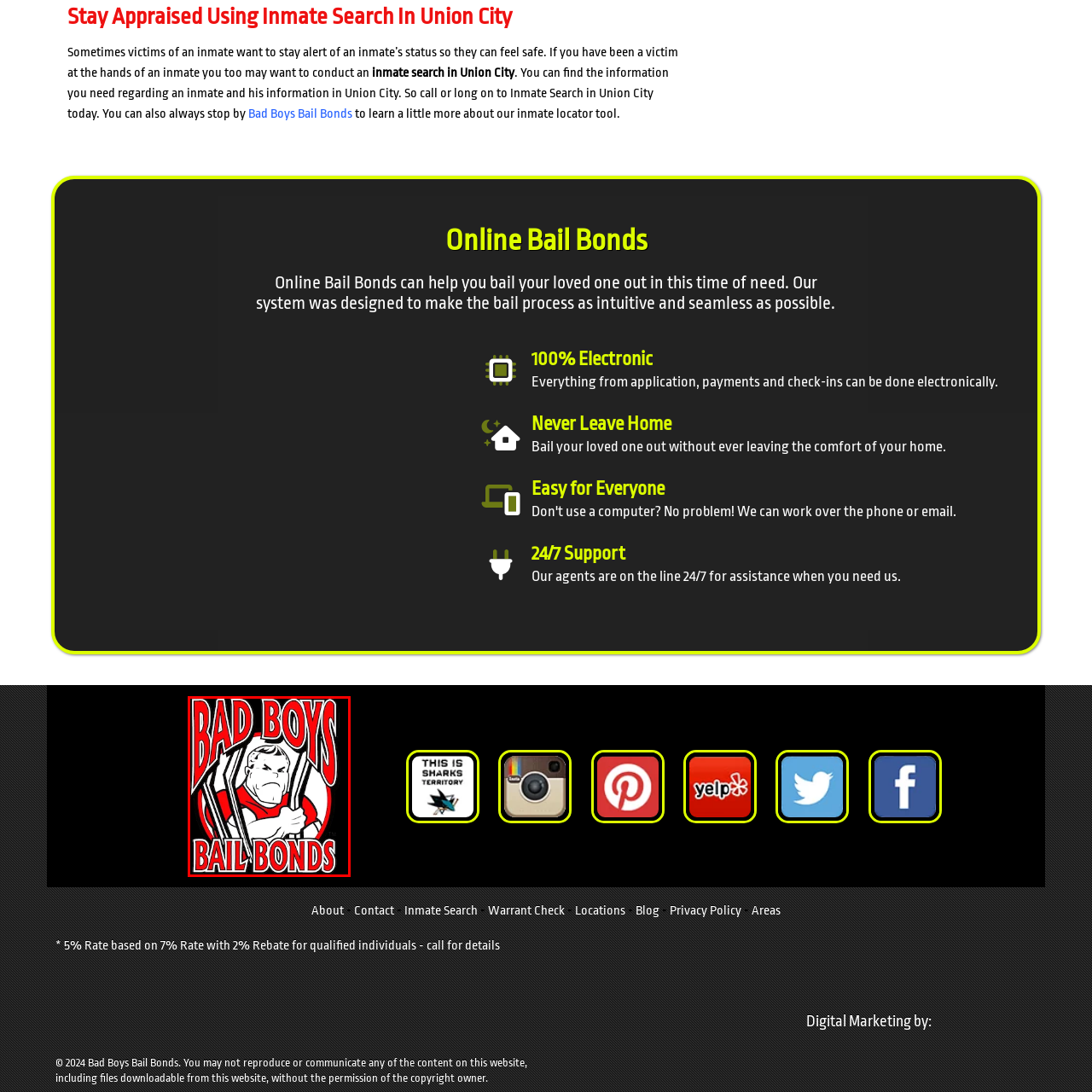Concentrate on the image area surrounded by the red border and answer the following question comprehensively: What is written above 'BAIL BONDS' in the logo?

The caption states that the brand name 'BAD BOYS' is written in large, eye-catching letters above 'BAIL BONDS', which is a key element of the logo's design and reinforces the brand's identity.